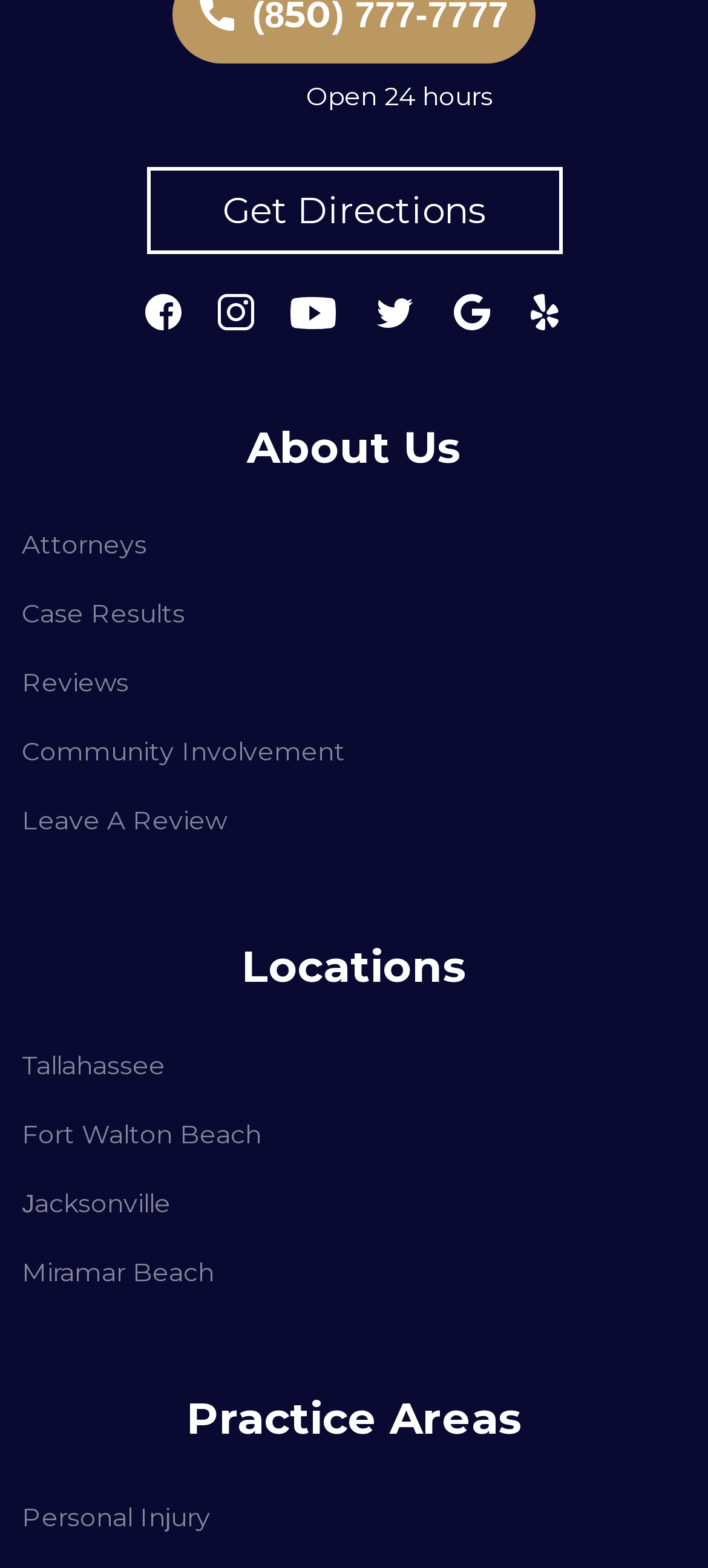Please find the bounding box for the UI element described by: "title="Google My Business"".

[0.641, 0.188, 0.692, 0.211]